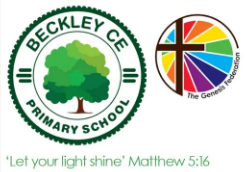What is the phrase inscribed below the logos?
Based on the image, provide a one-word or brief-phrase response.

Let your light shine